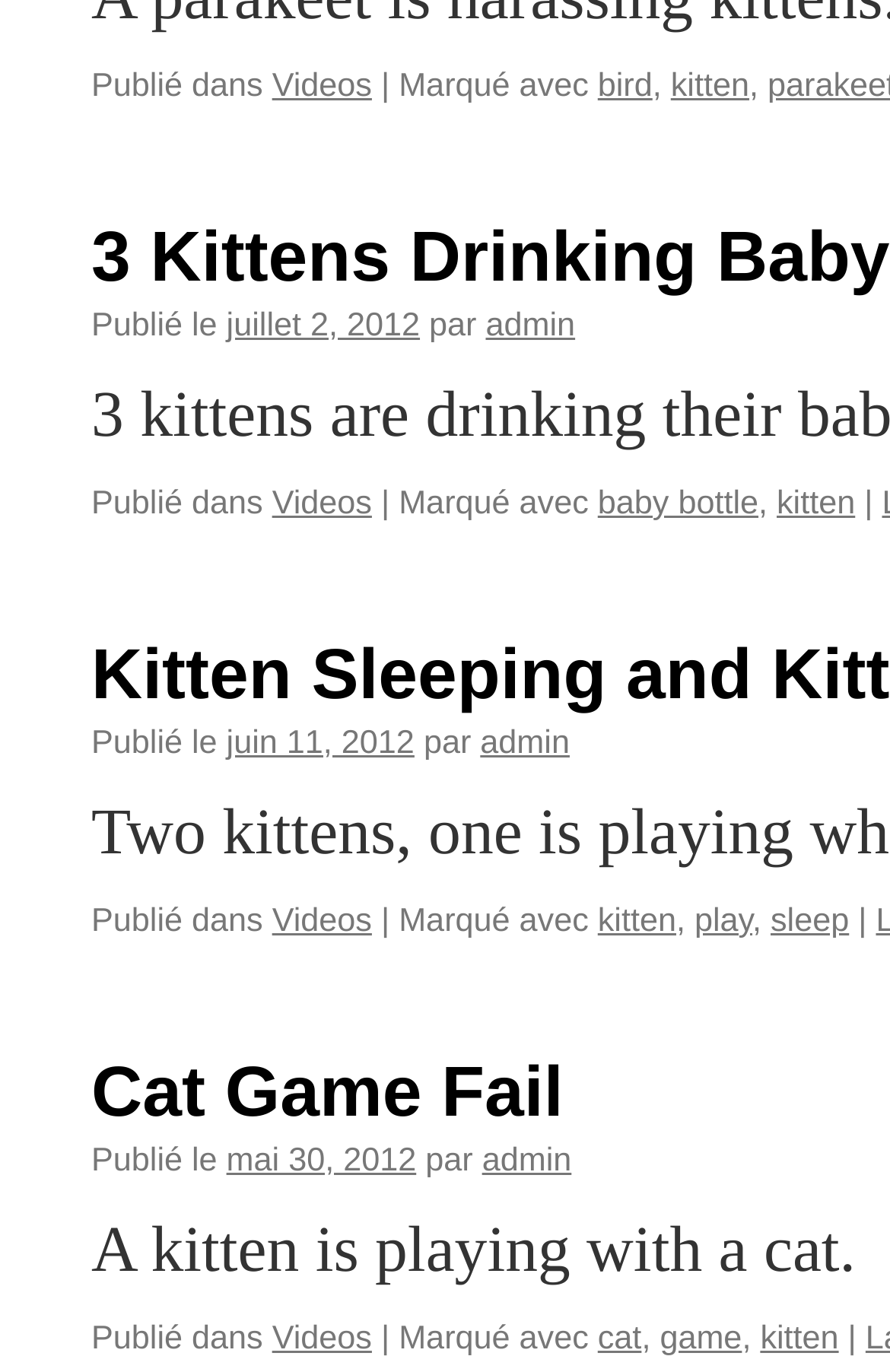Identify the bounding box coordinates of the region that should be clicked to execute the following instruction: "Click on the 'kitten' tag".

[0.754, 0.05, 0.842, 0.077]